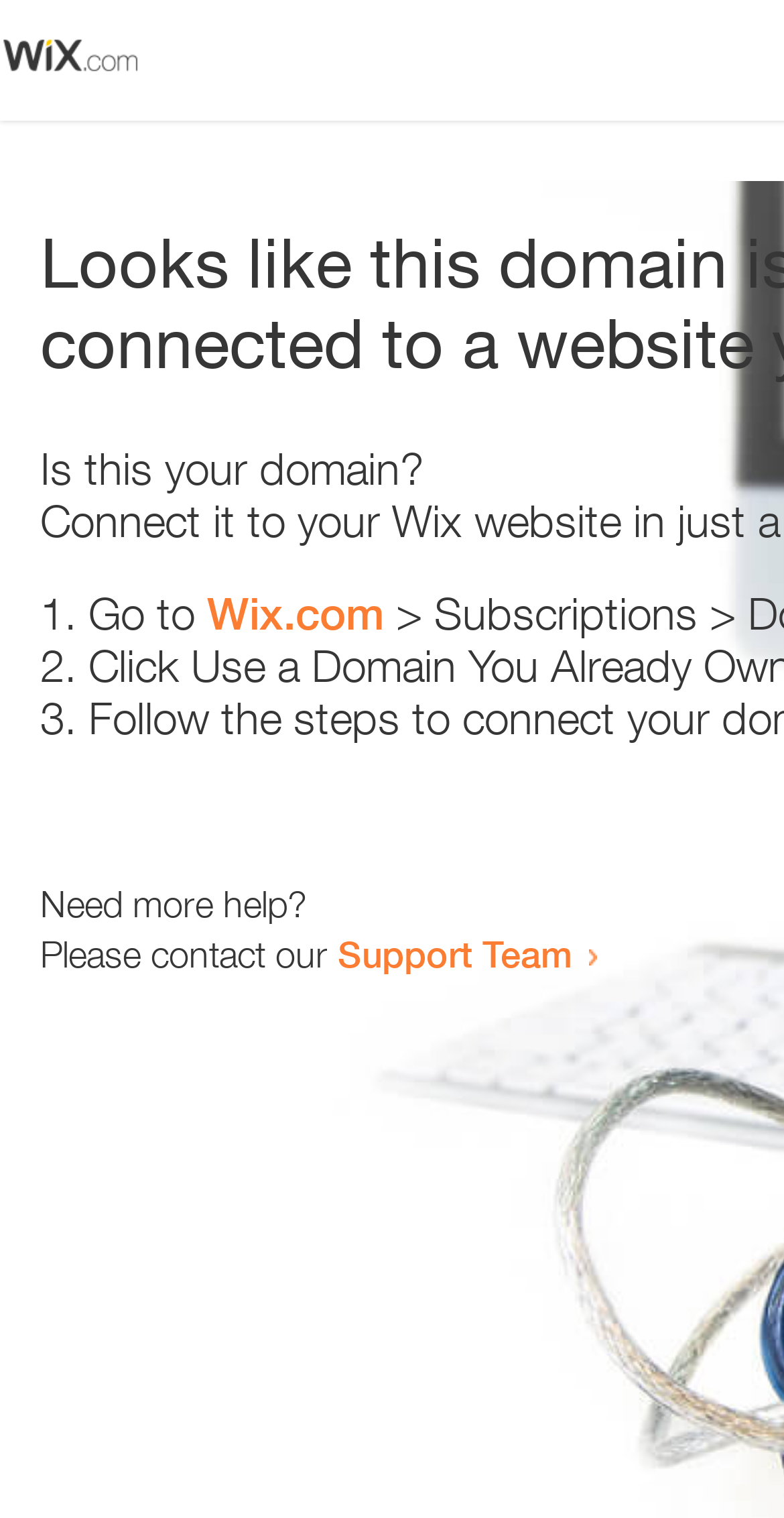Provide the bounding box coordinates of the UI element that matches the description: "Menu".

None